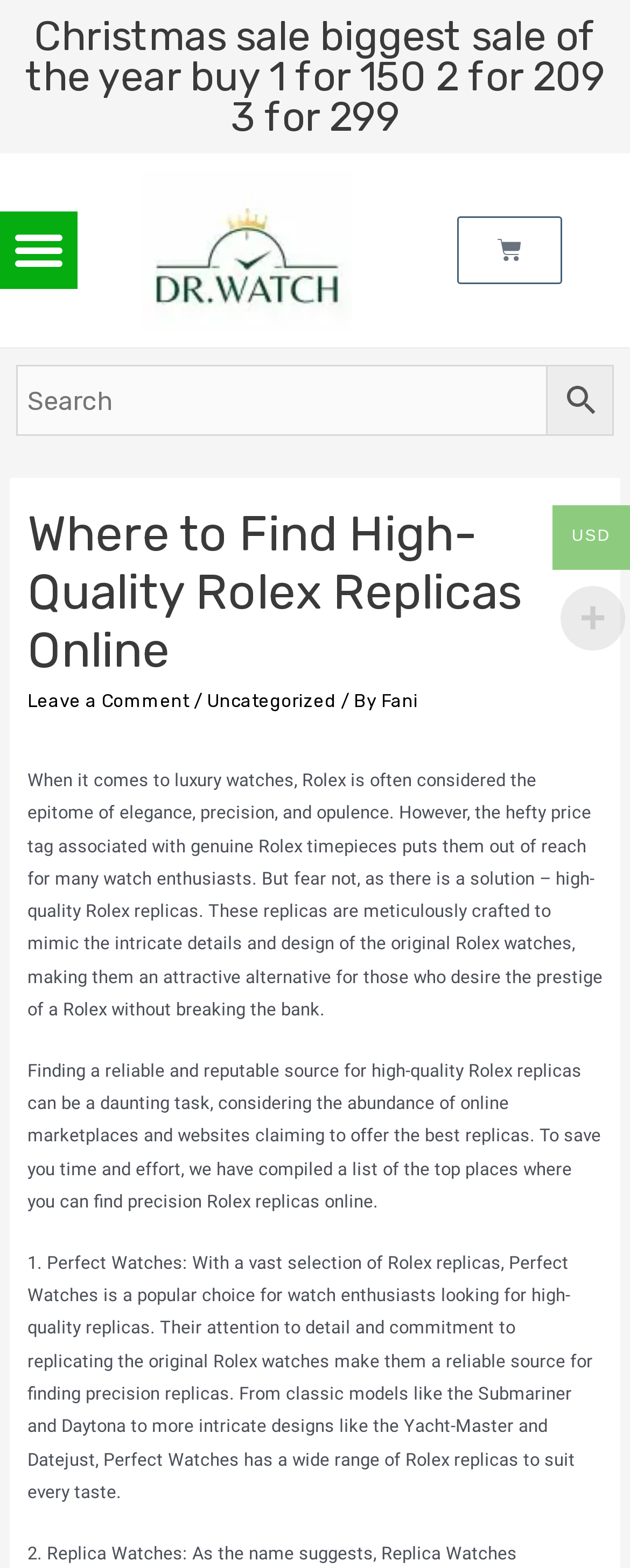Provide your answer to the question using just one word or phrase: What is the name of the first recommended website for Rolex replicas?

Perfect Watches